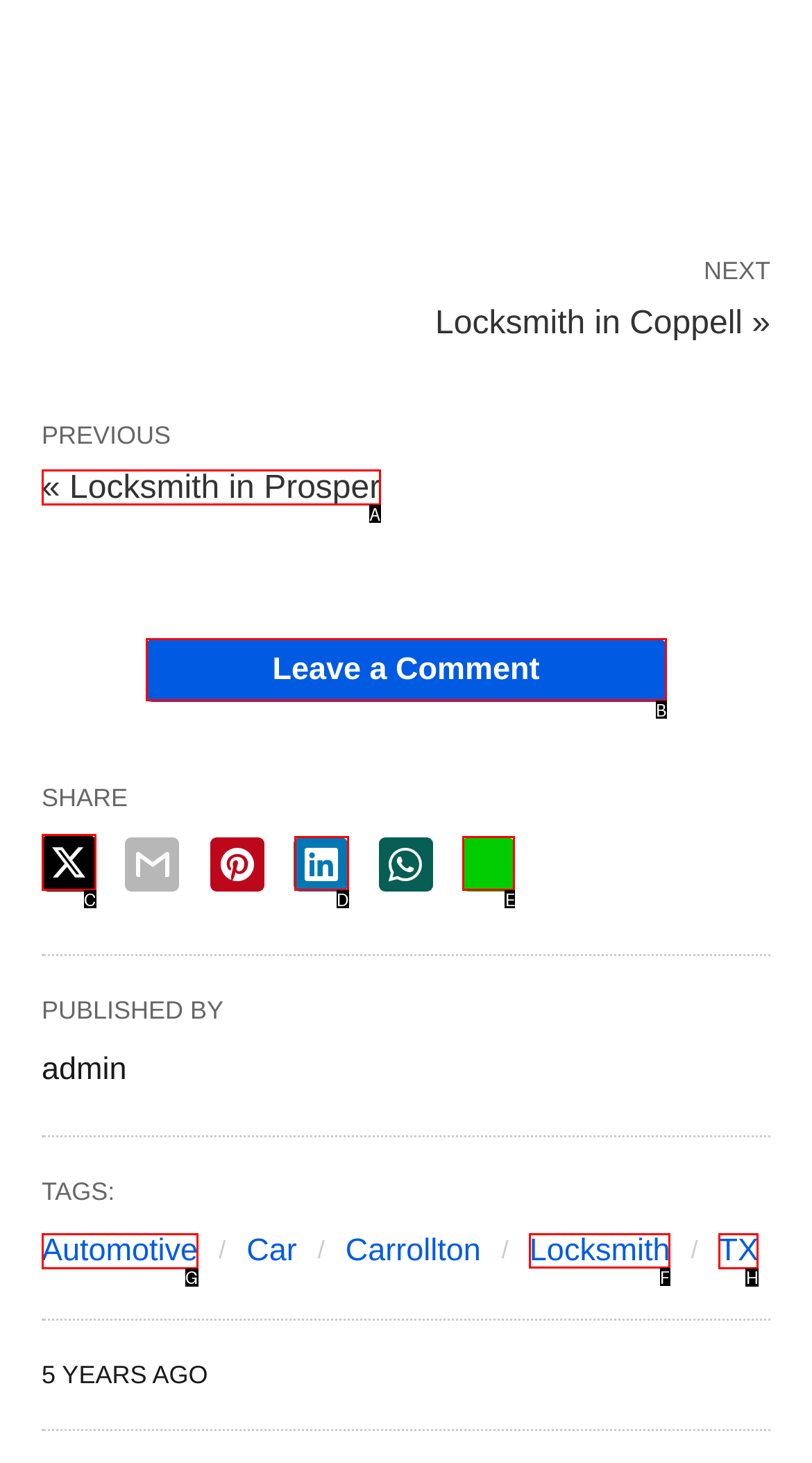Determine the right option to click to perform this task: Click on Locksmith tag
Answer with the correct letter from the given choices directly.

F